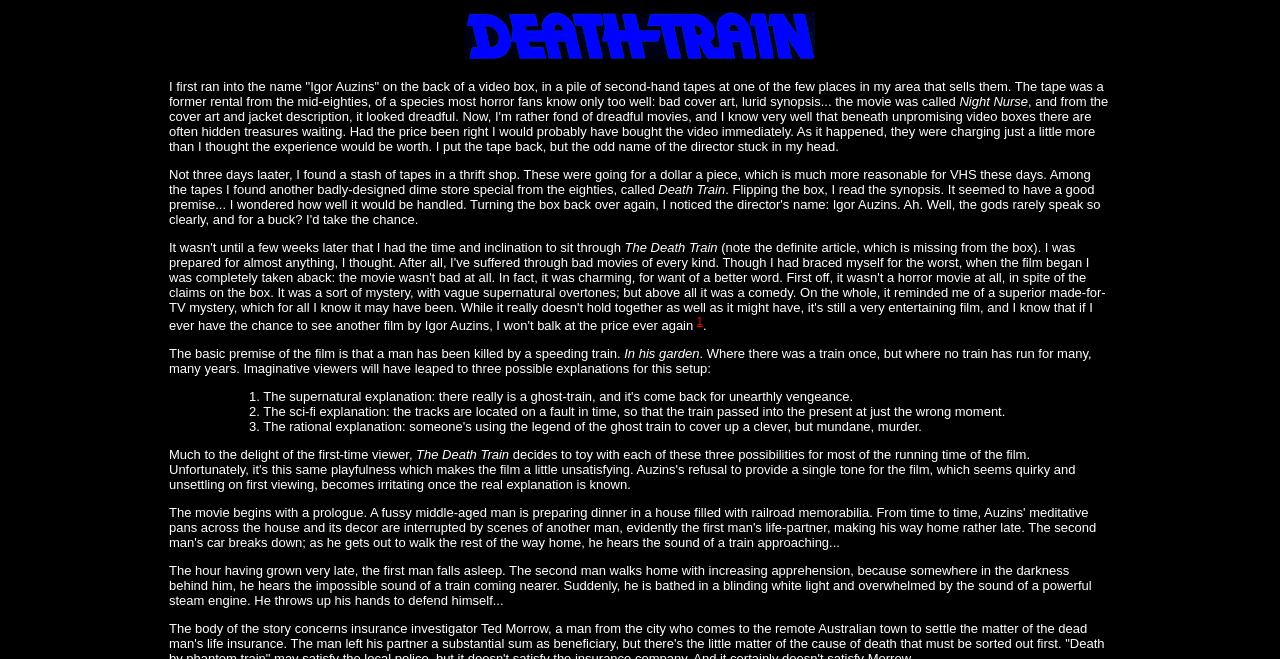Provide a one-word or short-phrase response to the question:
What is the second man's experience as he walks home?

Hearing a train coming nearer